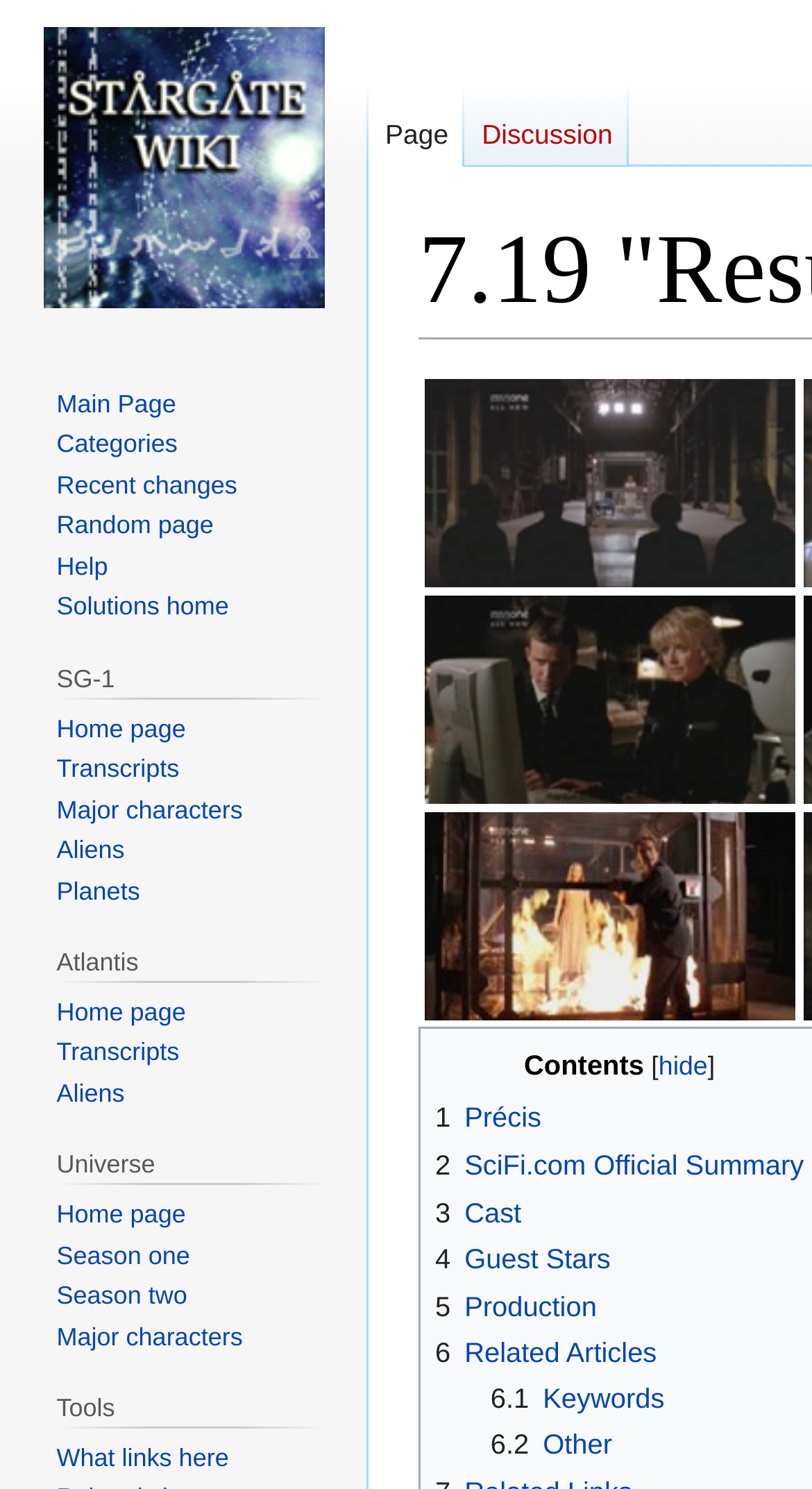Determine the bounding box coordinates of the element's region needed to click to follow the instruction: "Visit the main page". Provide these coordinates as four float numbers between 0 and 1, formatted as [left, top, right, bottom].

[0.021, 0.0, 0.431, 0.224]